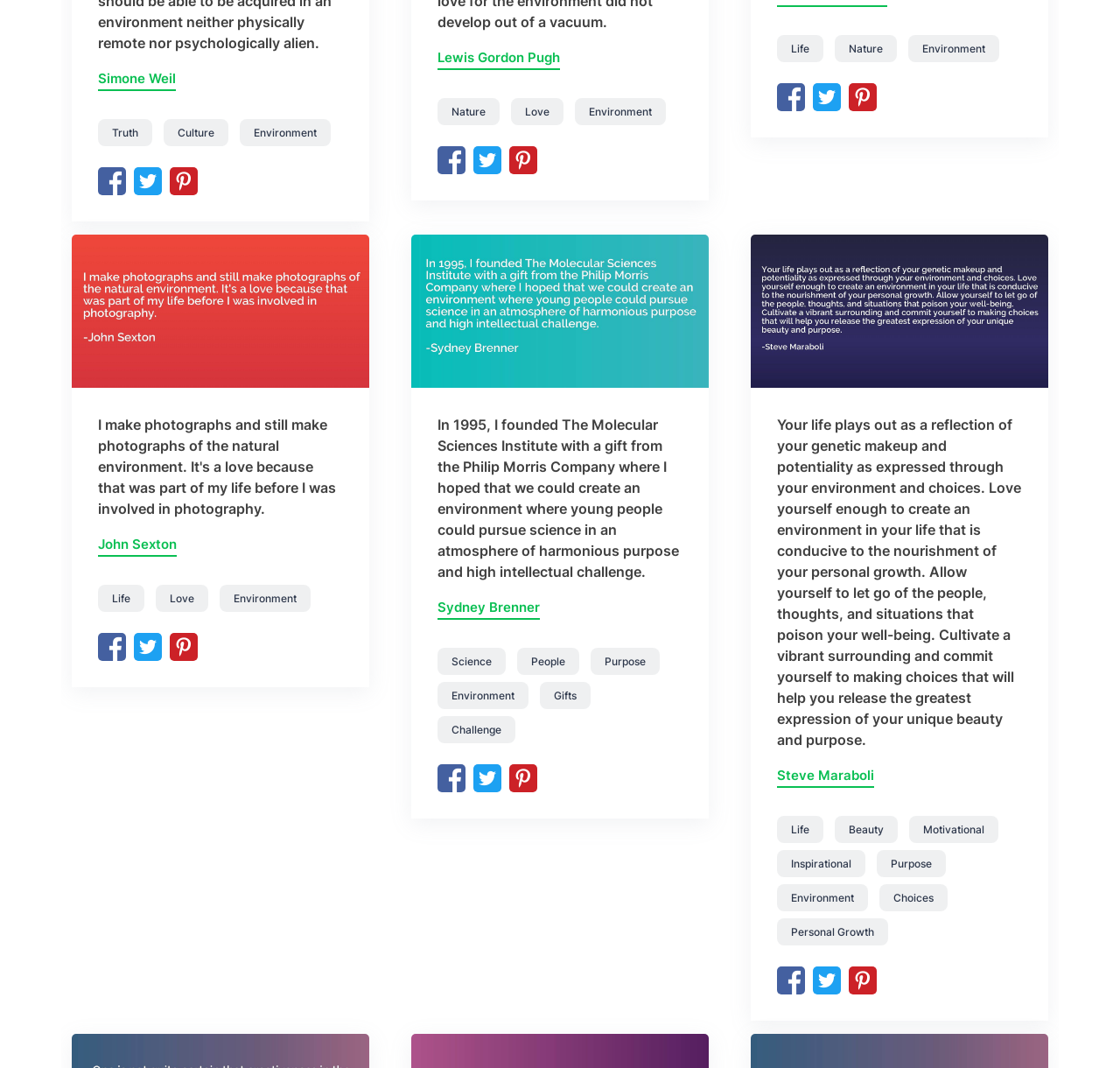Please use the details from the image to answer the following question comprehensively:
What is the topic of the link with the text 'Humanity is a biological species, living in a biological environment...'?

I found a link with the text 'Humanity is a biological species, living in a biological environment...'. By analyzing the text, I determined that the topic is environment, as it discusses humanity's relationship with its biological environment.